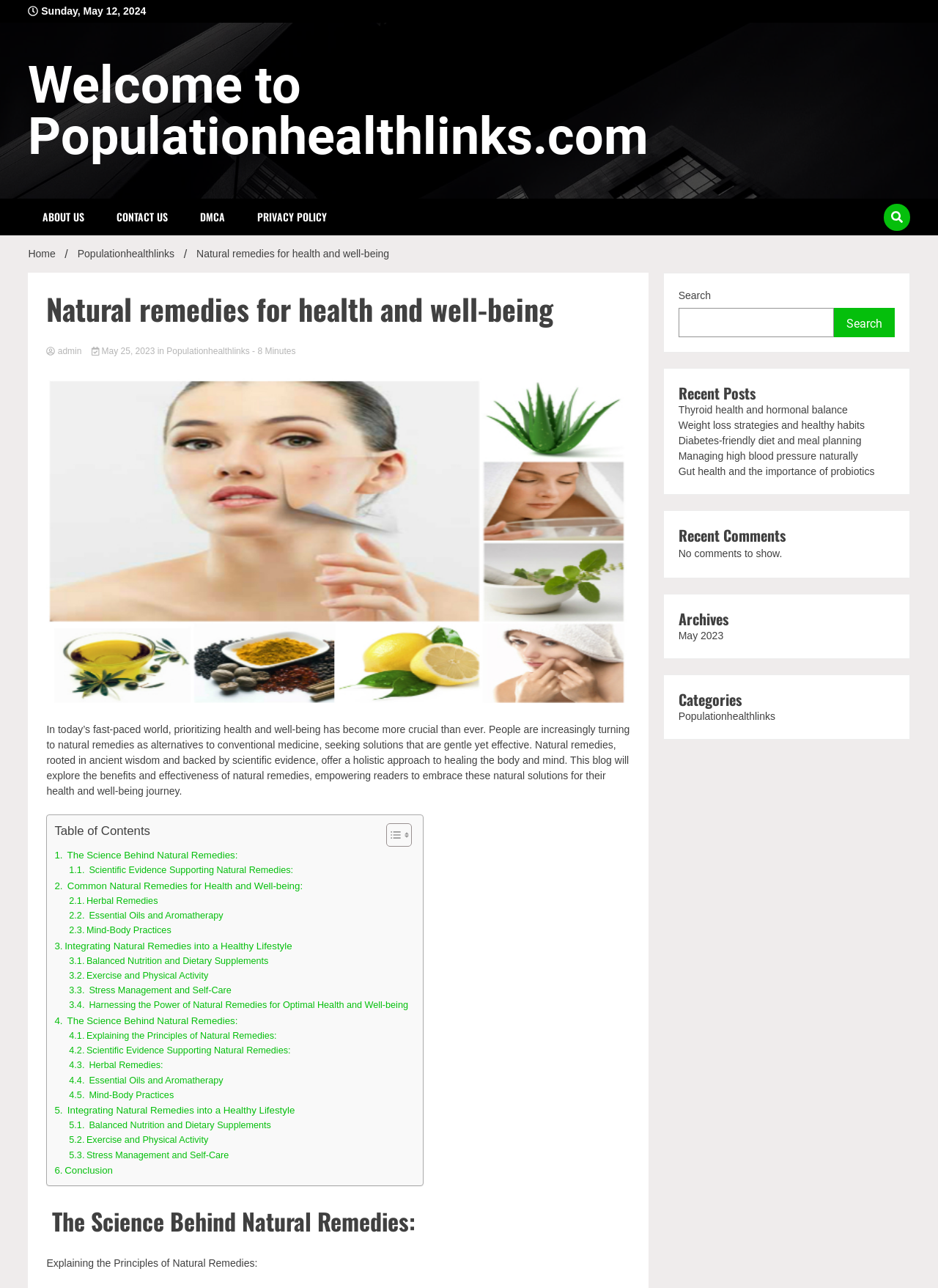Determine the bounding box coordinates of the area to click in order to meet this instruction: "Search for a topic".

[0.723, 0.239, 0.889, 0.262]